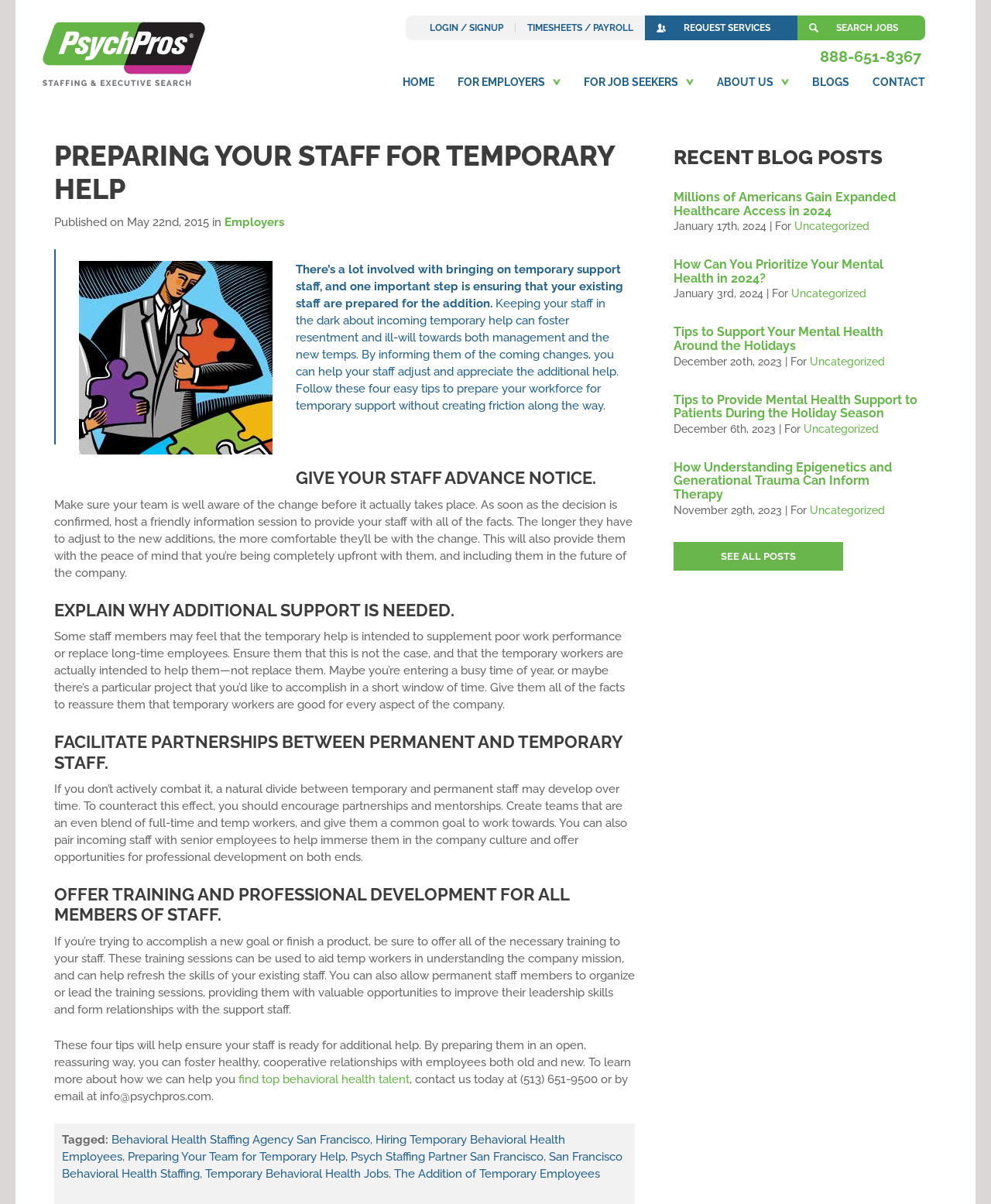Please specify the bounding box coordinates of the clickable region necessary for completing the following instruction: "learn more about finding top behavioral health talent". The coordinates must consist of four float numbers between 0 and 1, i.e., [left, top, right, bottom].

[0.241, 0.89, 0.413, 0.903]